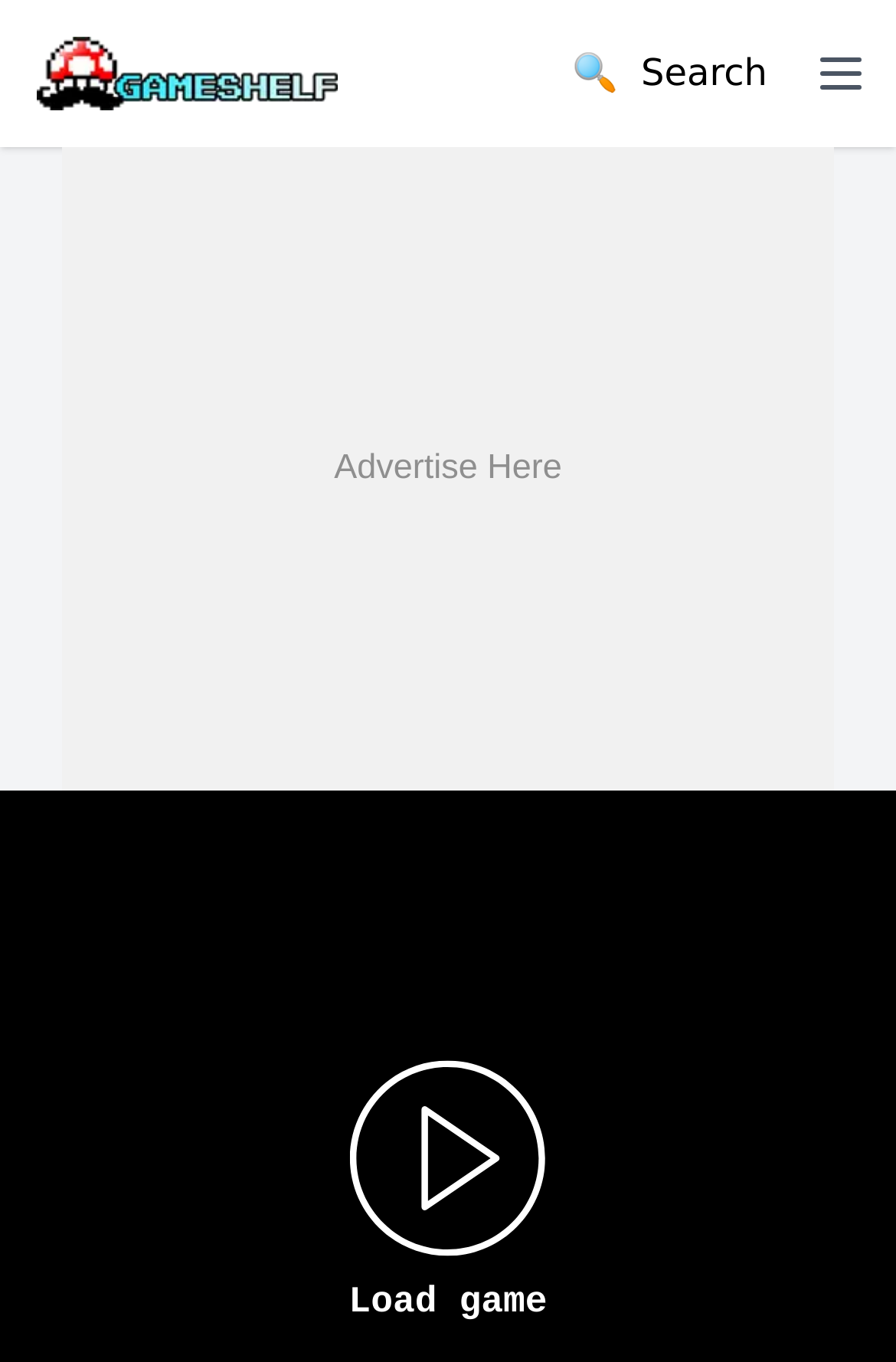Respond to the question below with a single word or phrase: What is the name of the game being played?

Super Battletank 2